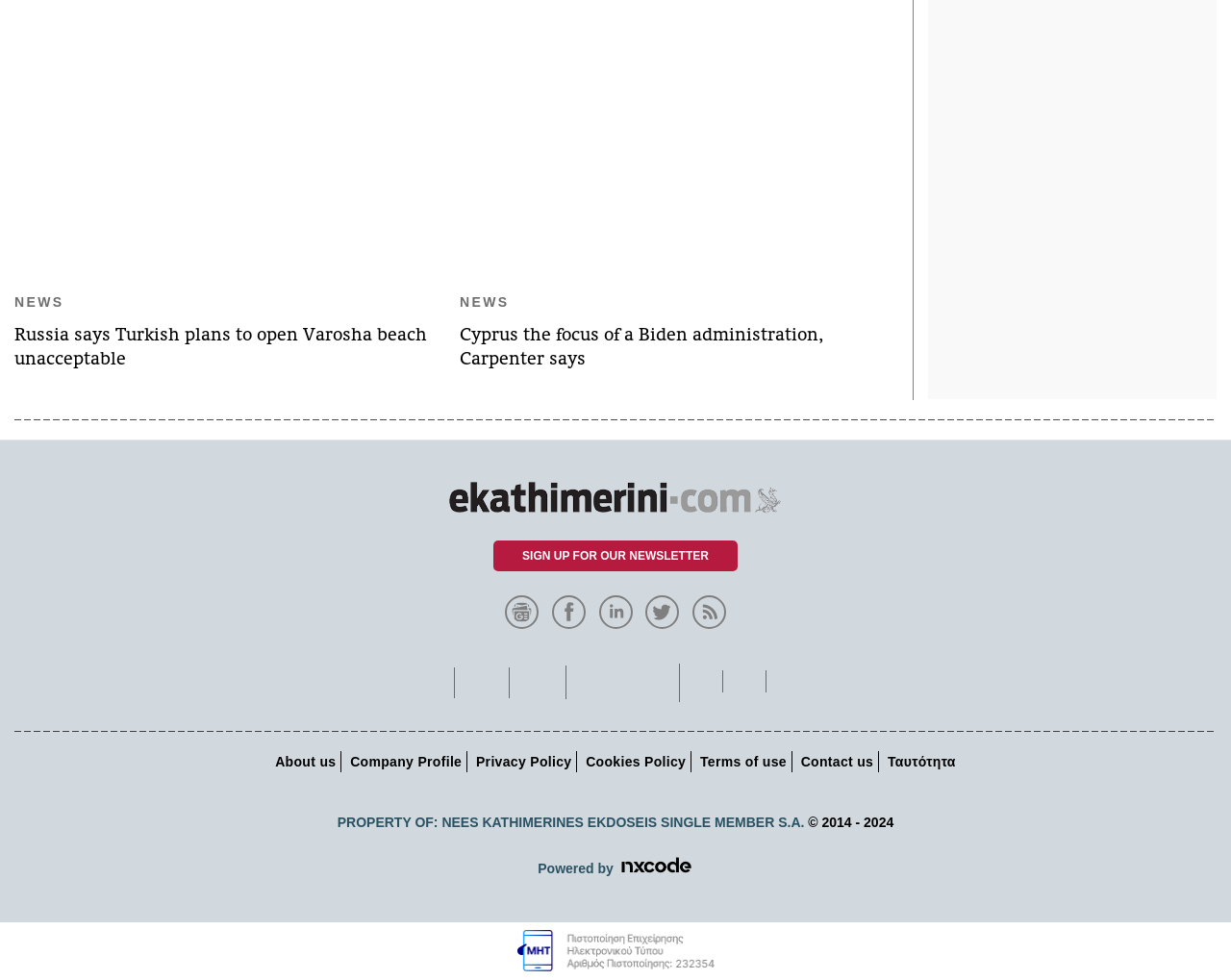Find the bounding box coordinates of the clickable element required to execute the following instruction: "Follow eKathimerini on Facebook". Provide the coordinates as four float numbers between 0 and 1, i.e., [left, top, right, bottom].

[0.448, 0.615, 0.479, 0.631]